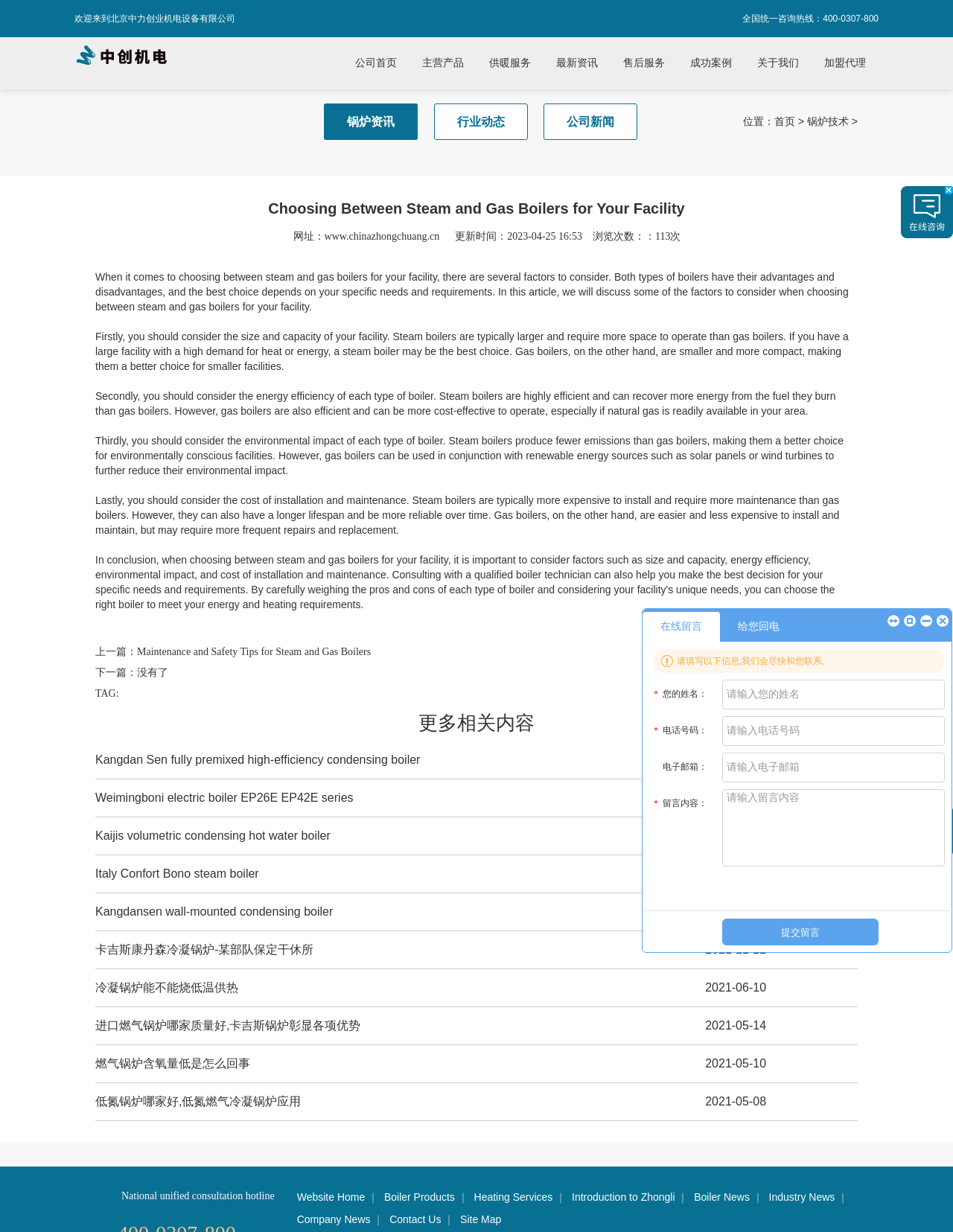Determine the bounding box coordinates of the section I need to click to execute the following instruction: "Click the 'Contact Us' link". Provide the coordinates as four float numbers between 0 and 1, i.e., [left, top, right, bottom].

[0.409, 0.985, 0.463, 0.994]